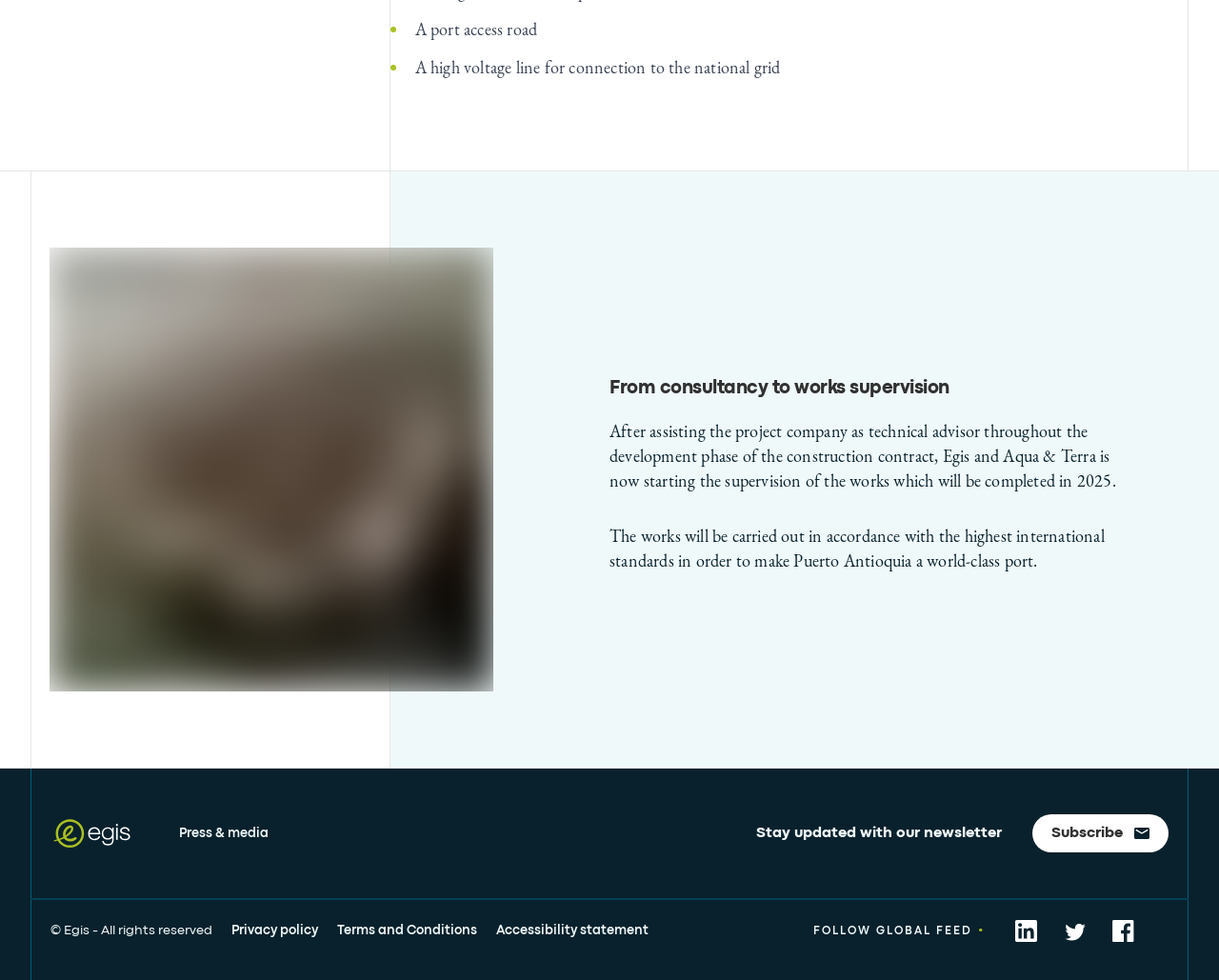Locate the bounding box coordinates of the area you need to click to fulfill this instruction: 'View privacy policy'. The coordinates must be in the form of four float numbers ranging from 0 to 1: [left, top, right, bottom].

[0.19, 0.942, 0.261, 0.957]